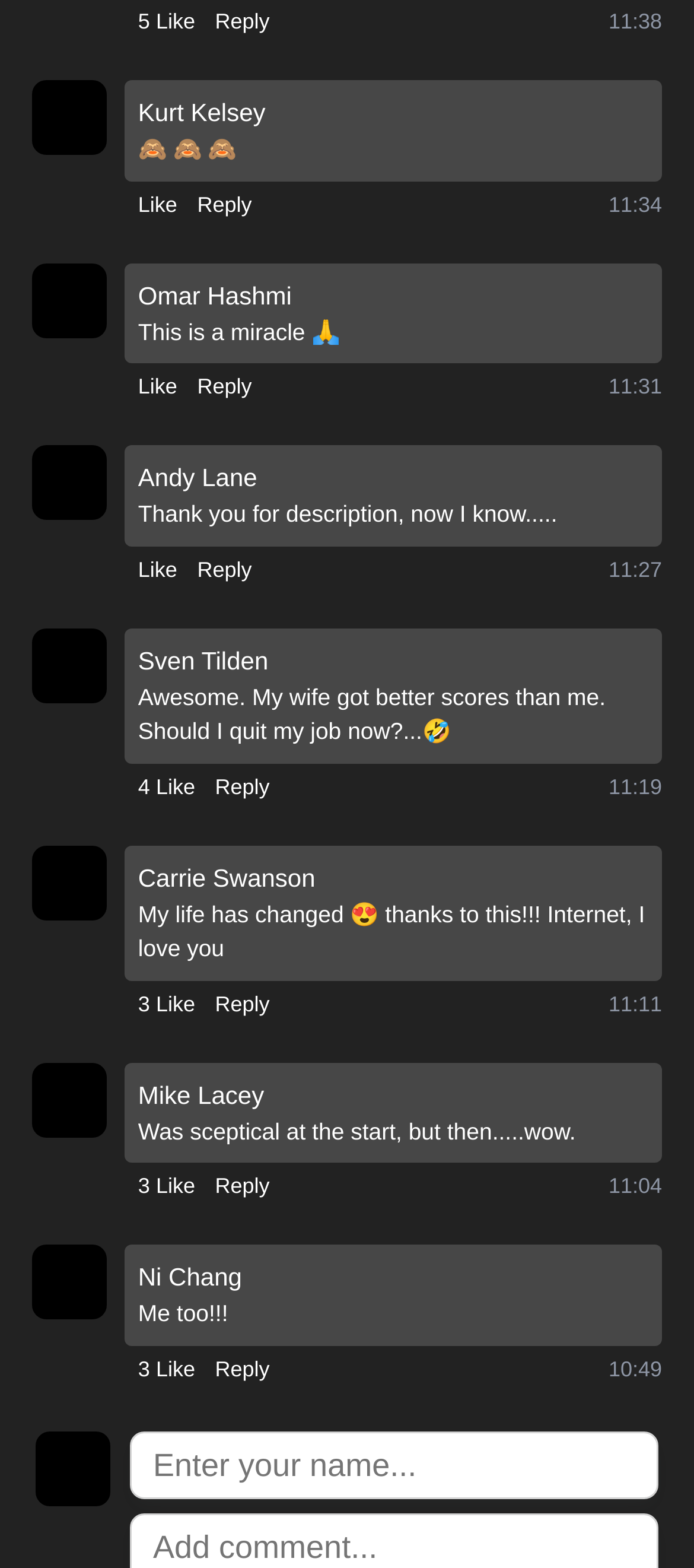Can you identify the bounding box coordinates of the clickable region needed to carry out this instruction: 'Add a new comment'? The coordinates should be four float numbers within the range of 0 to 1, stated as [left, top, right, bottom].

[0.187, 0.912, 0.949, 0.956]